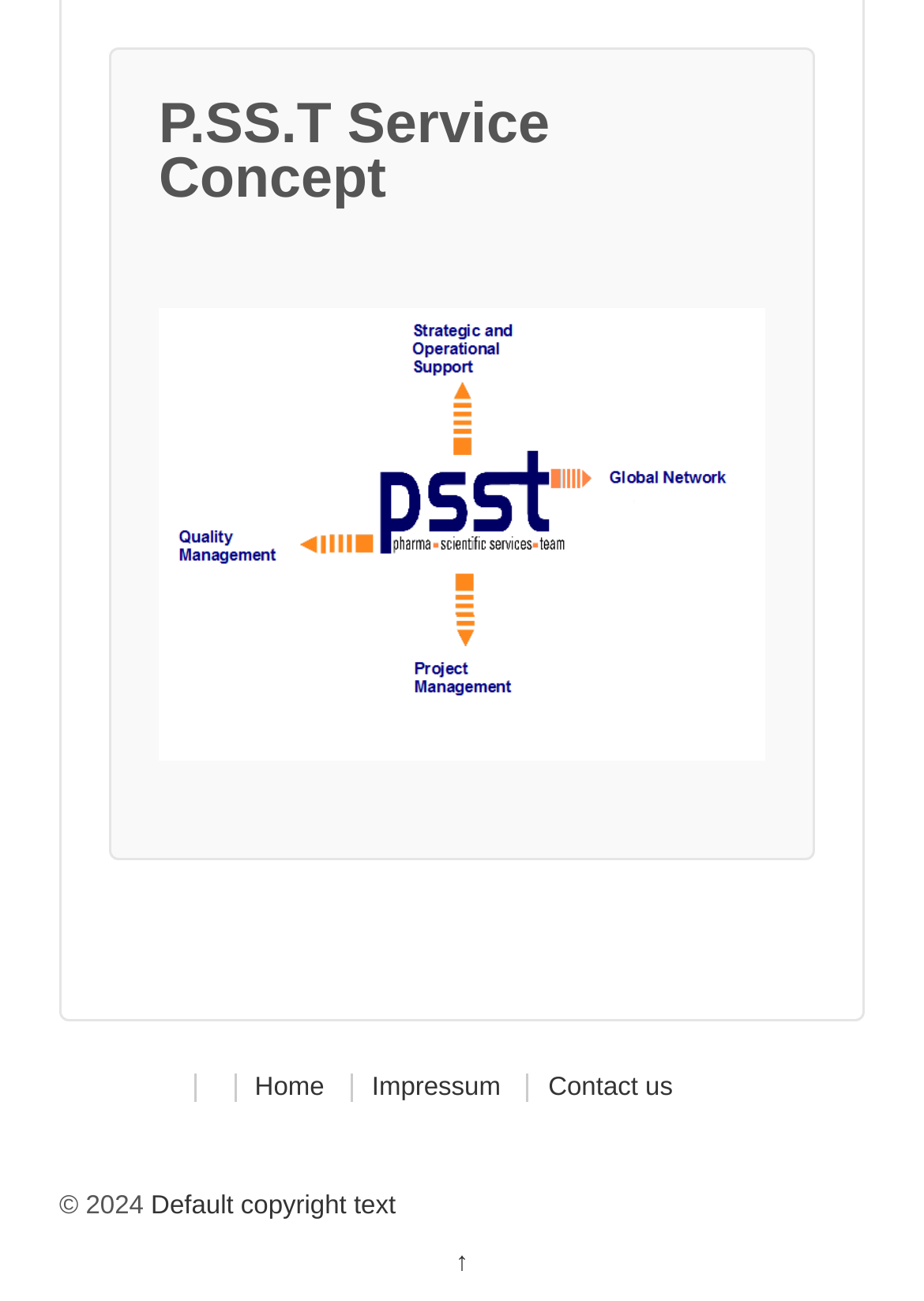Please provide a detailed answer to the question below by examining the image:
How many links are in the footer?

I counted the links at the bottom of the webpage, starting from 'Home' to '↑', and found a total of 5 links.